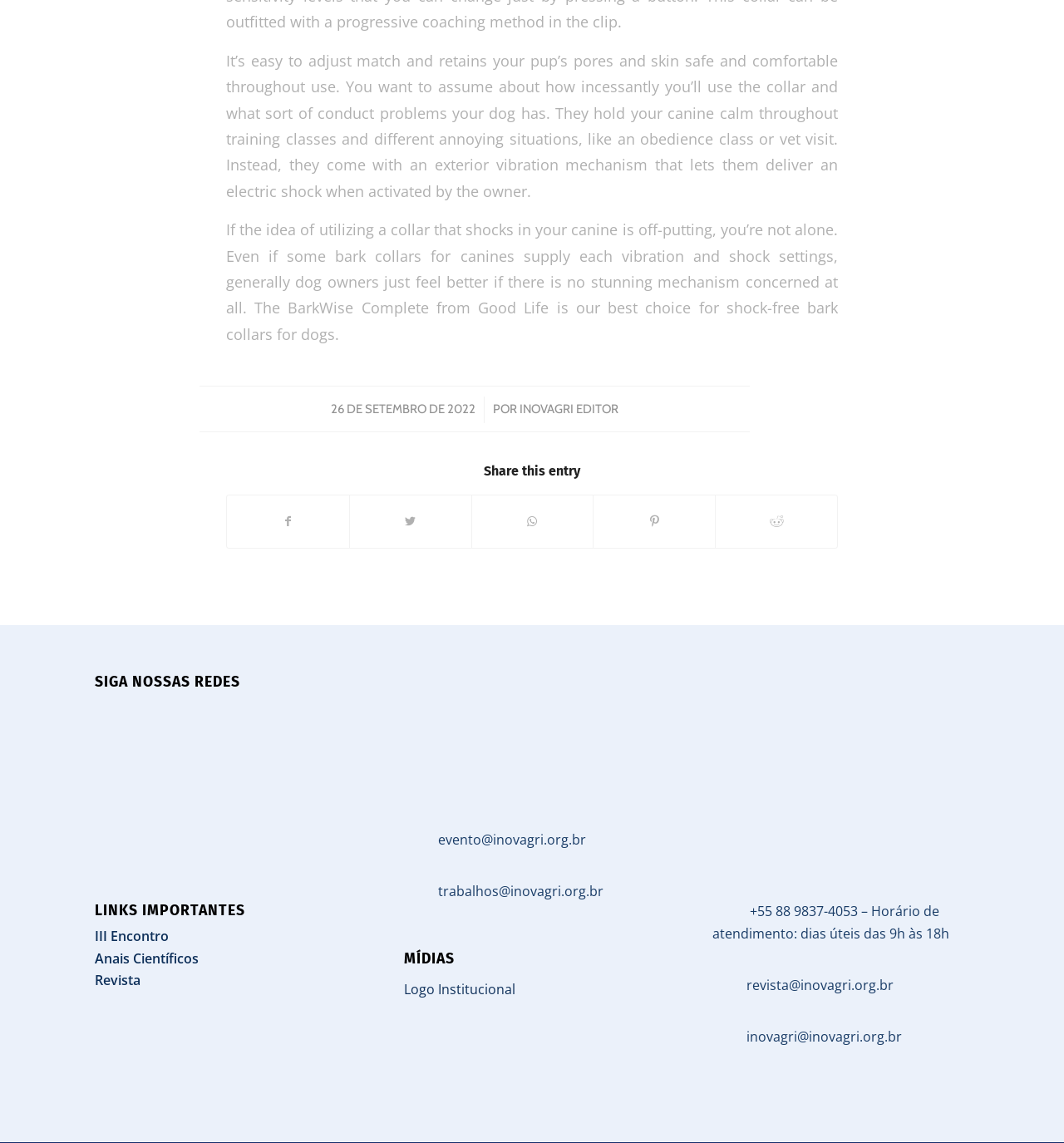Indicate the bounding box coordinates of the element that must be clicked to execute the instruction: "Call the phone number +55 88 9837-4053". The coordinates should be given as four float numbers between 0 and 1, i.e., [left, top, right, bottom].

[0.67, 0.79, 0.892, 0.825]